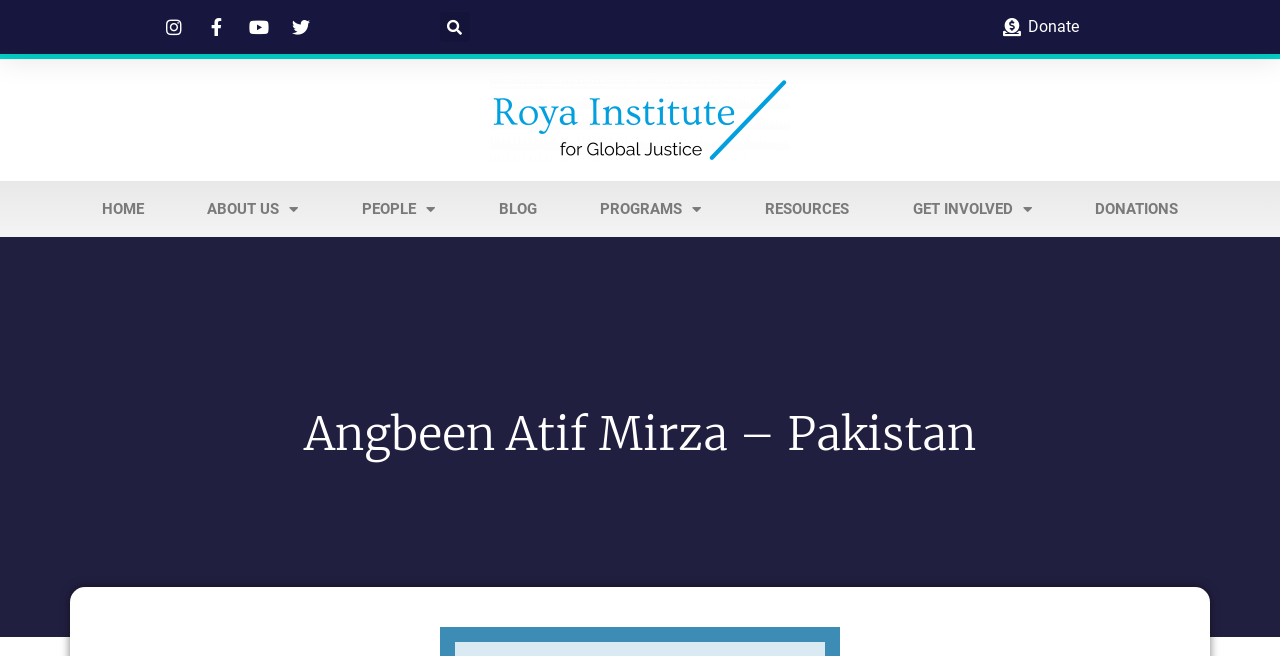Extract the bounding box coordinates for the HTML element that matches this description: "About Us". The coordinates should be four float numbers between 0 and 1, i.e., [left, top, right, bottom].

[0.137, 0.276, 0.258, 0.361]